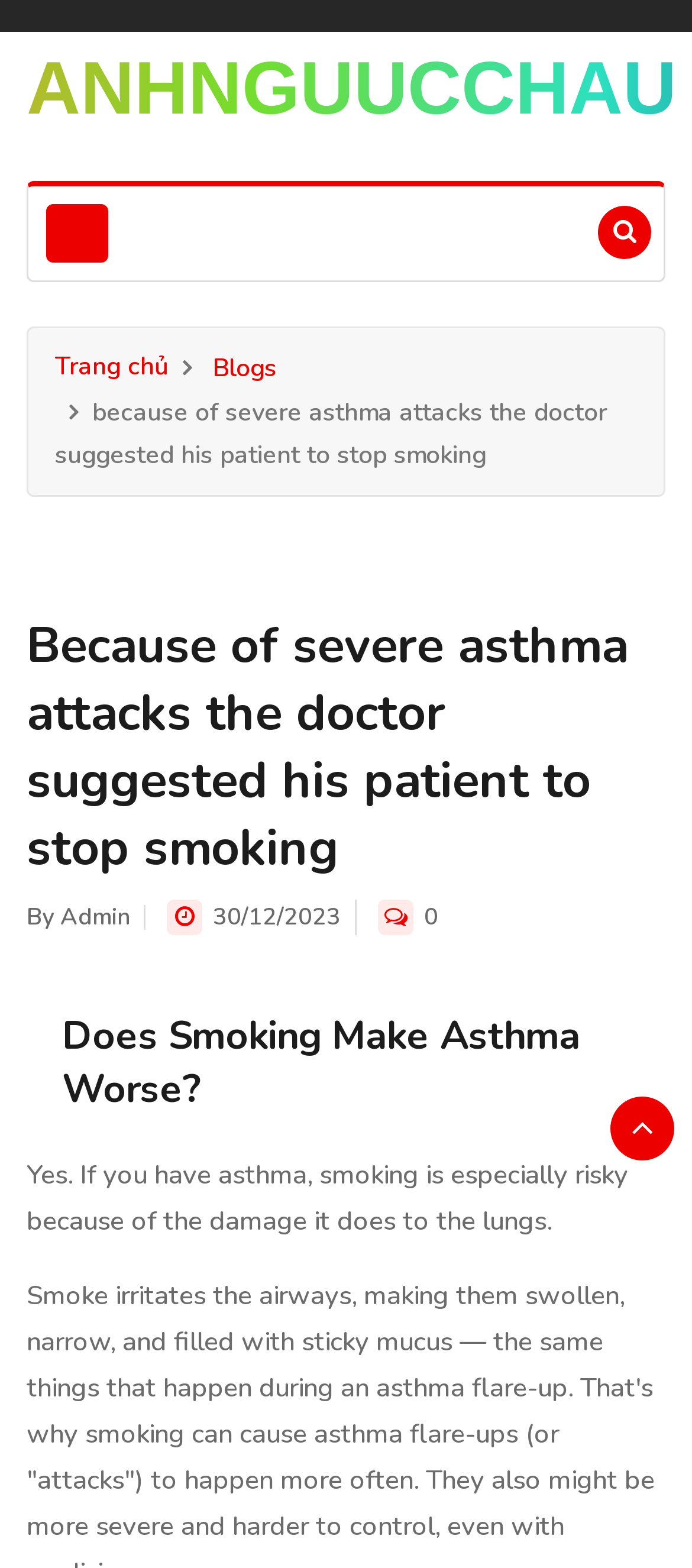What is the risk of smoking for people with asthma?
Refer to the image and provide a detailed answer to the question.

I found the risk of smoking for people with asthma by reading the text 'Yes. If you have asthma, smoking is especially risky because of the damage it does to the lungs.' which is located below the heading 'Does Smoking Make Asthma Worse?'.